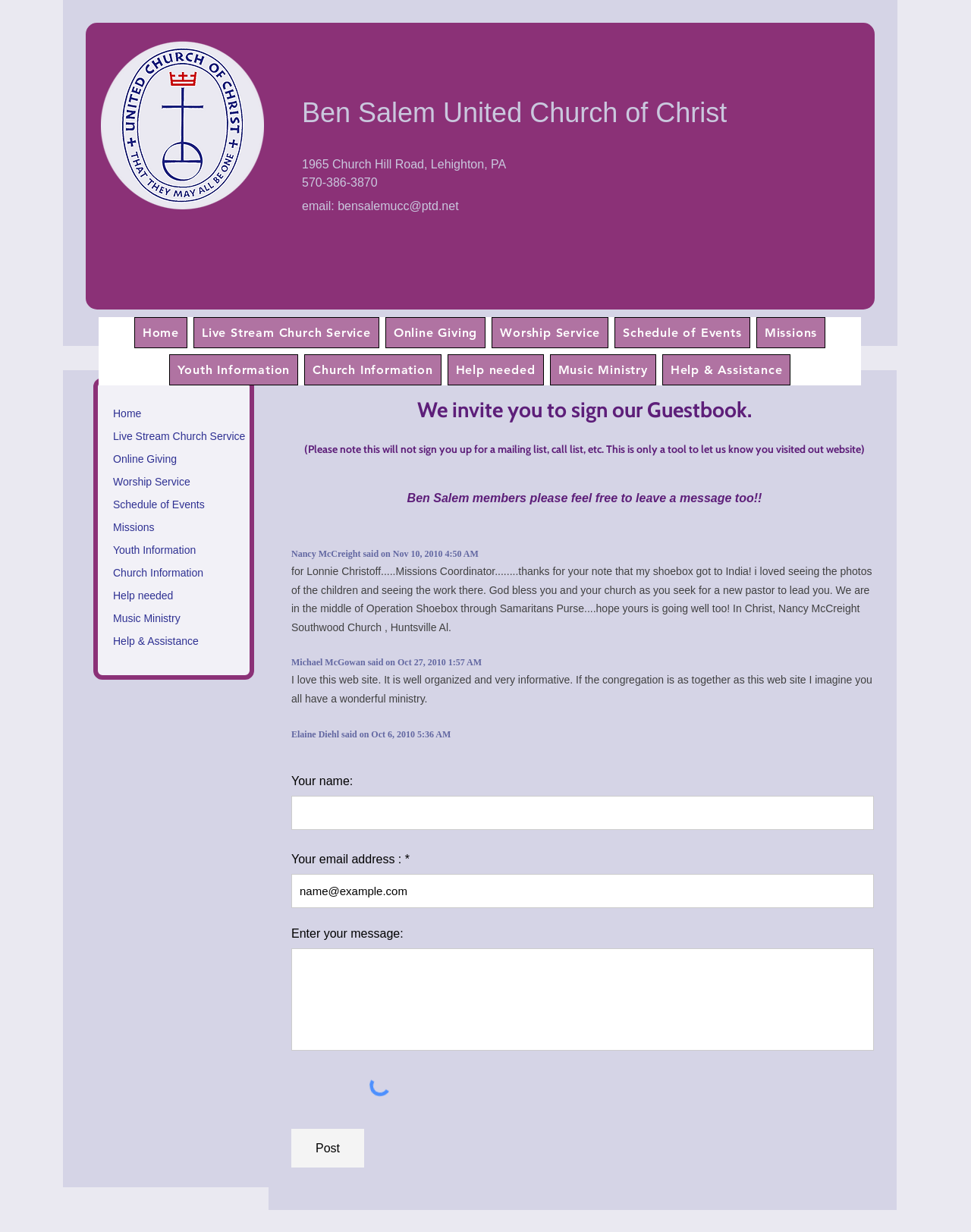What is the address of Ben Salem United Church of Christ?
Relying on the image, give a concise answer in one word or a brief phrase.

1965 Church Hill Road, Lehighton, PA